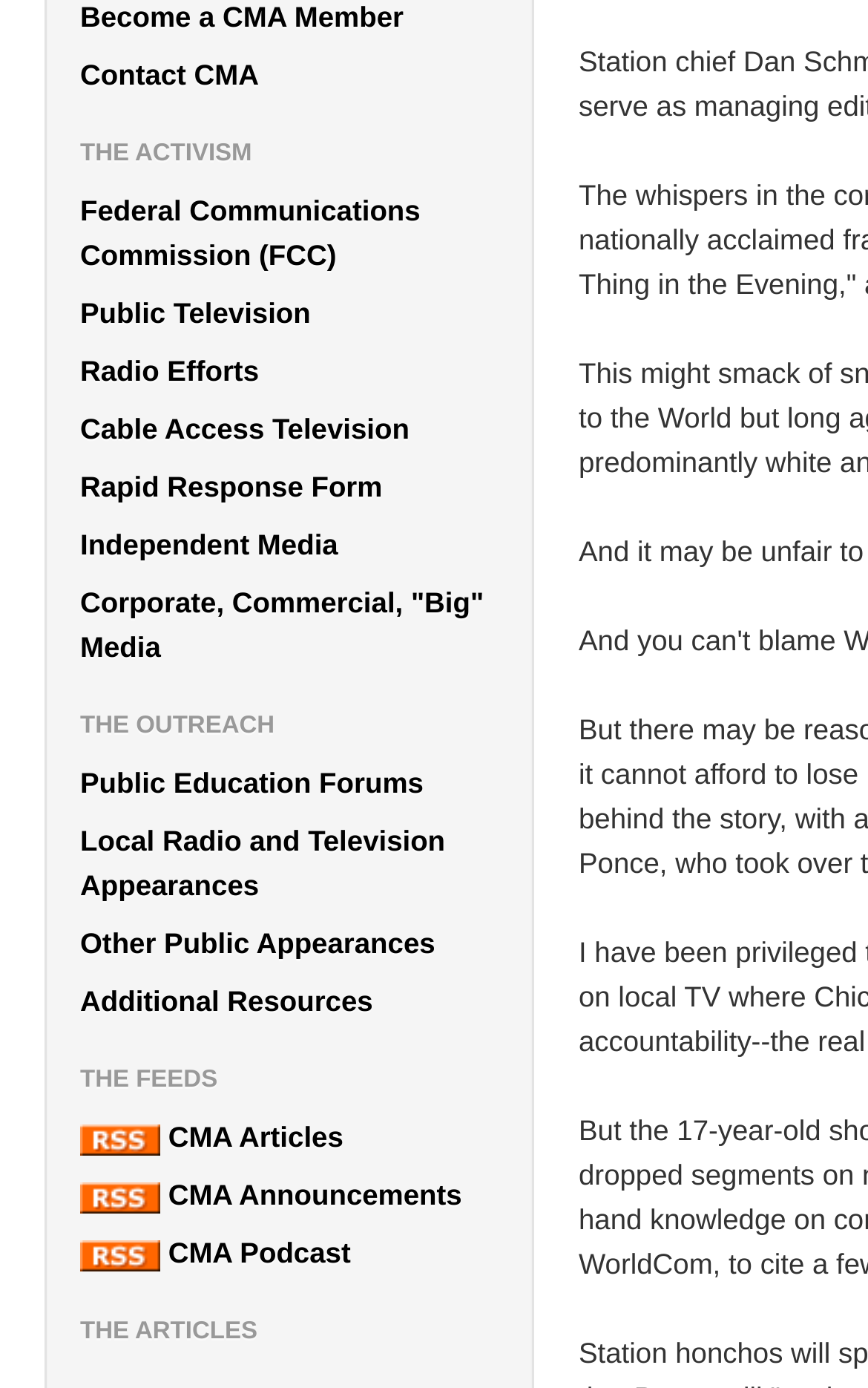Bounding box coordinates are specified in the format (top-left x, top-left y, bottom-right x, bottom-right y). All values are floating point numbers bounded between 0 and 1. Please provide the bounding box coordinate of the region this sentence describes: Independent Media

[0.054, 0.373, 0.613, 0.415]